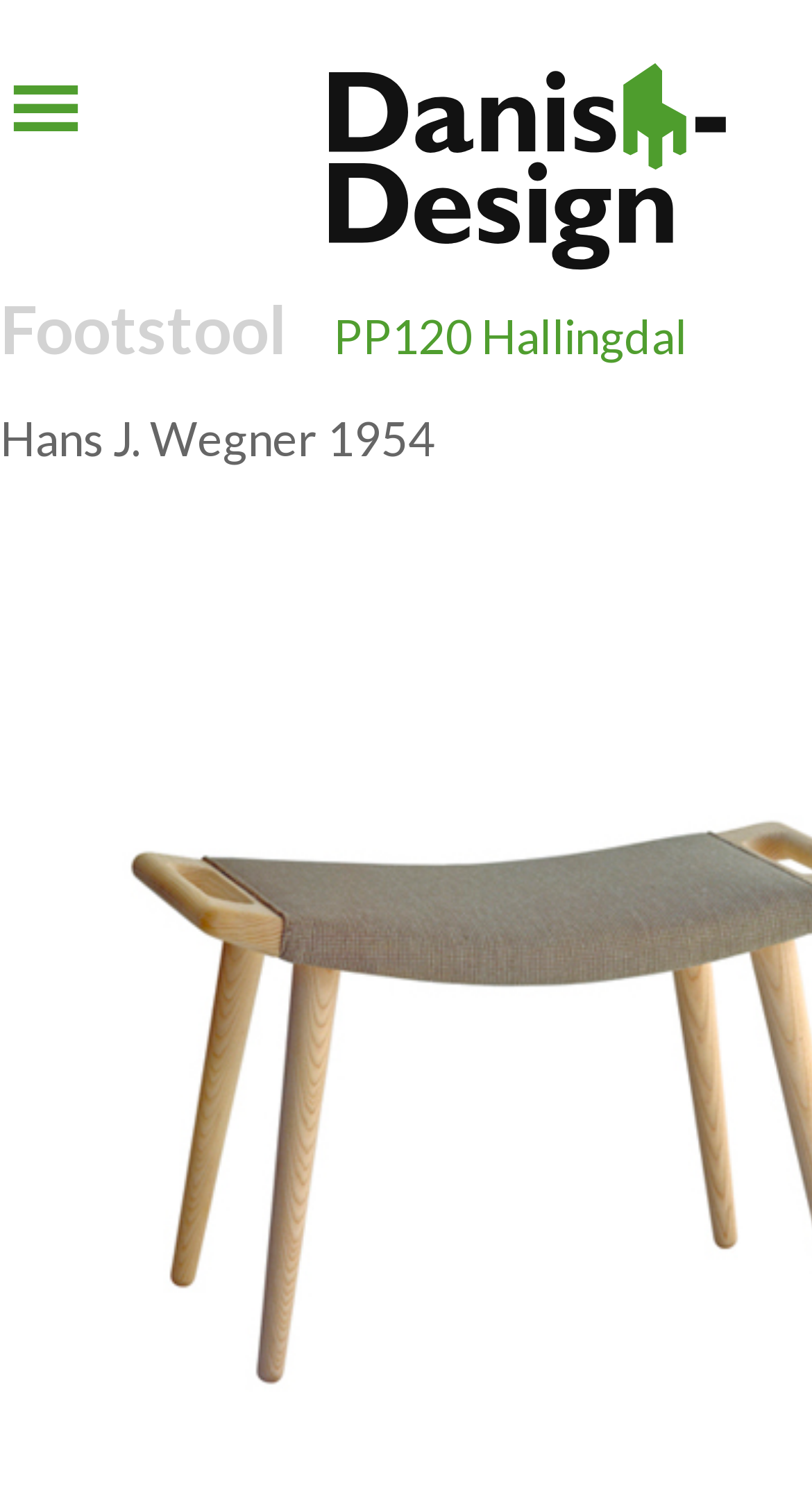From the webpage screenshot, predict the bounding box of the UI element that matches this description: "Hans J. Wegner1954".

[0.0, 0.273, 0.536, 0.311]